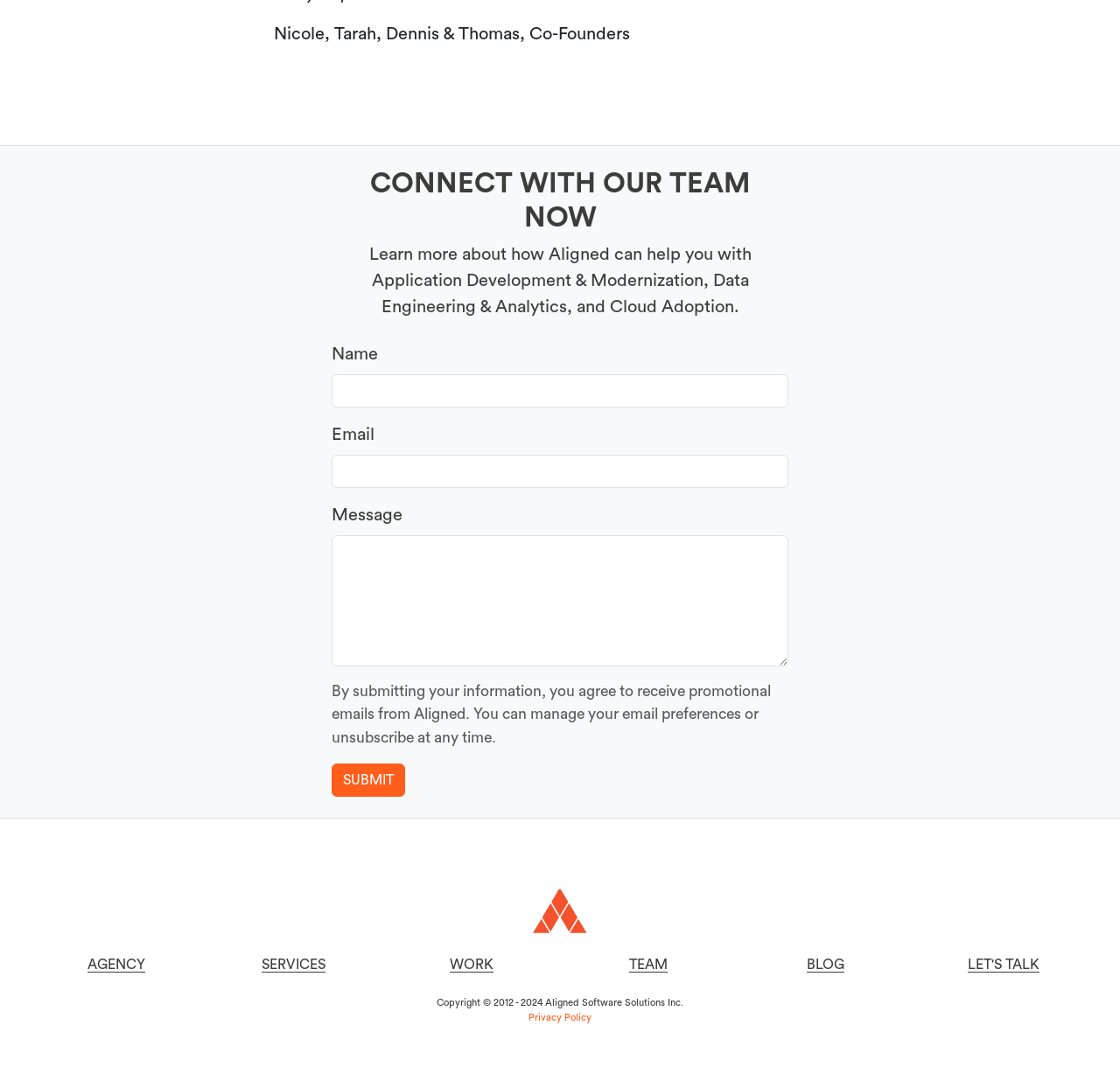Select the bounding box coordinates of the element I need to click to carry out the following instruction: "Click on Slide 1".

[0.418, 0.065, 0.441, 0.083]